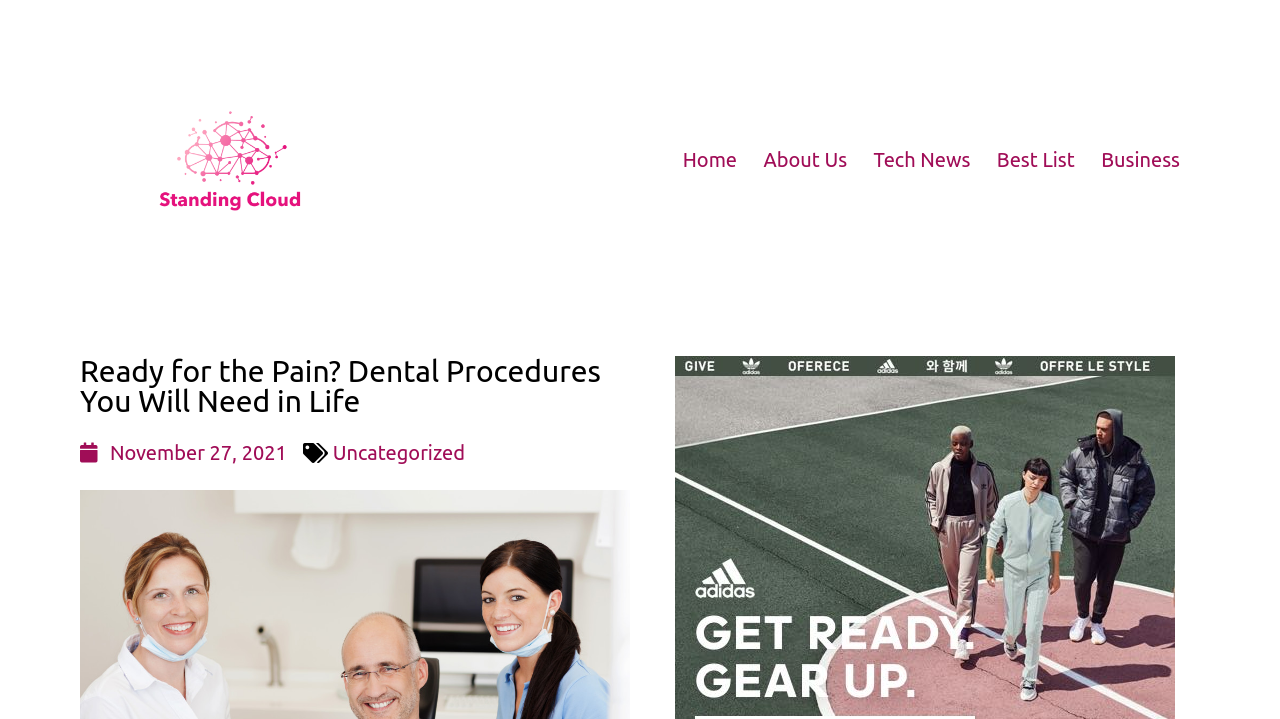Given the description "Uncategorized", provide the bounding box coordinates of the corresponding UI element.

[0.26, 0.613, 0.363, 0.645]